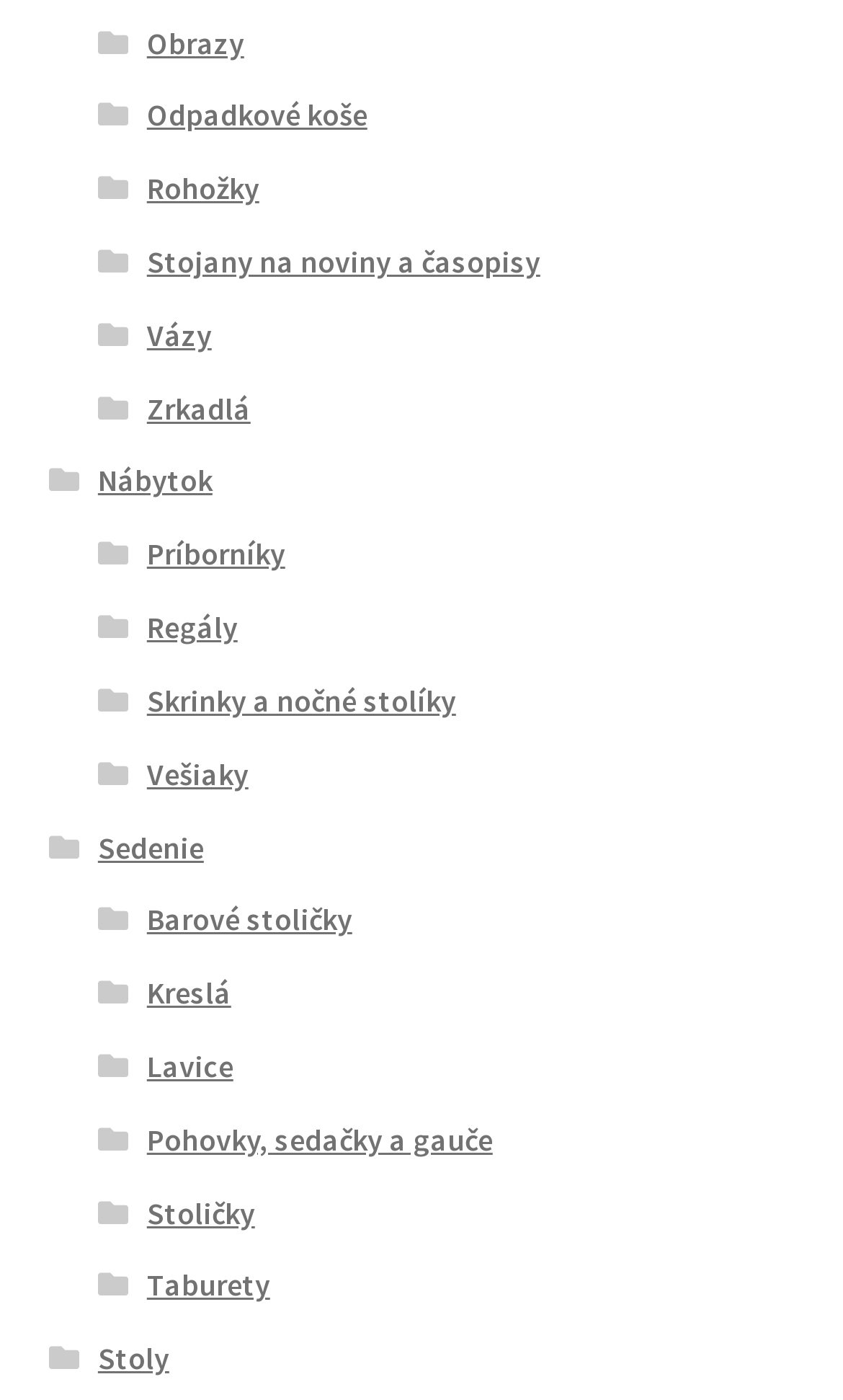How many categories are related to furniture?
Provide a comprehensive and detailed answer to the question.

I analyzed the list of categories and found that all of them are related to furniture, including categories for tables, chairs, sofas, and more.